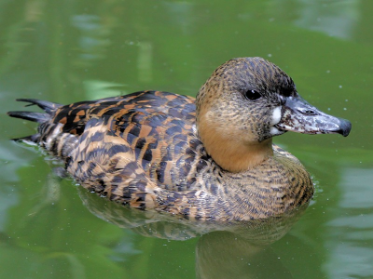Break down the image and provide a full description, noting any significant aspects.

The image captures a stunning White-Backed Duck, displaying its distinctive plumage characterized by a mottled brown body adorned with dark streaks. The duck is gracefully swimming in calm, greenish water, showcasing its elegant silhouette and striking features. Its head displays a subtle blend of browns, with a prominent buff-colored neck transitioning into a darker crown. The bill is robust and slightly darker at the tip, reflective of its diving habits. This particular bird is known for its adaptability in various wetland environments, typically found in lakes, ponds, swamps, and marshes across South Africa. The photograph, taken by Nigel Key in July 2012 at Slimbridge, beautifully highlights the duck's natural habitat and intricate physical characteristics.